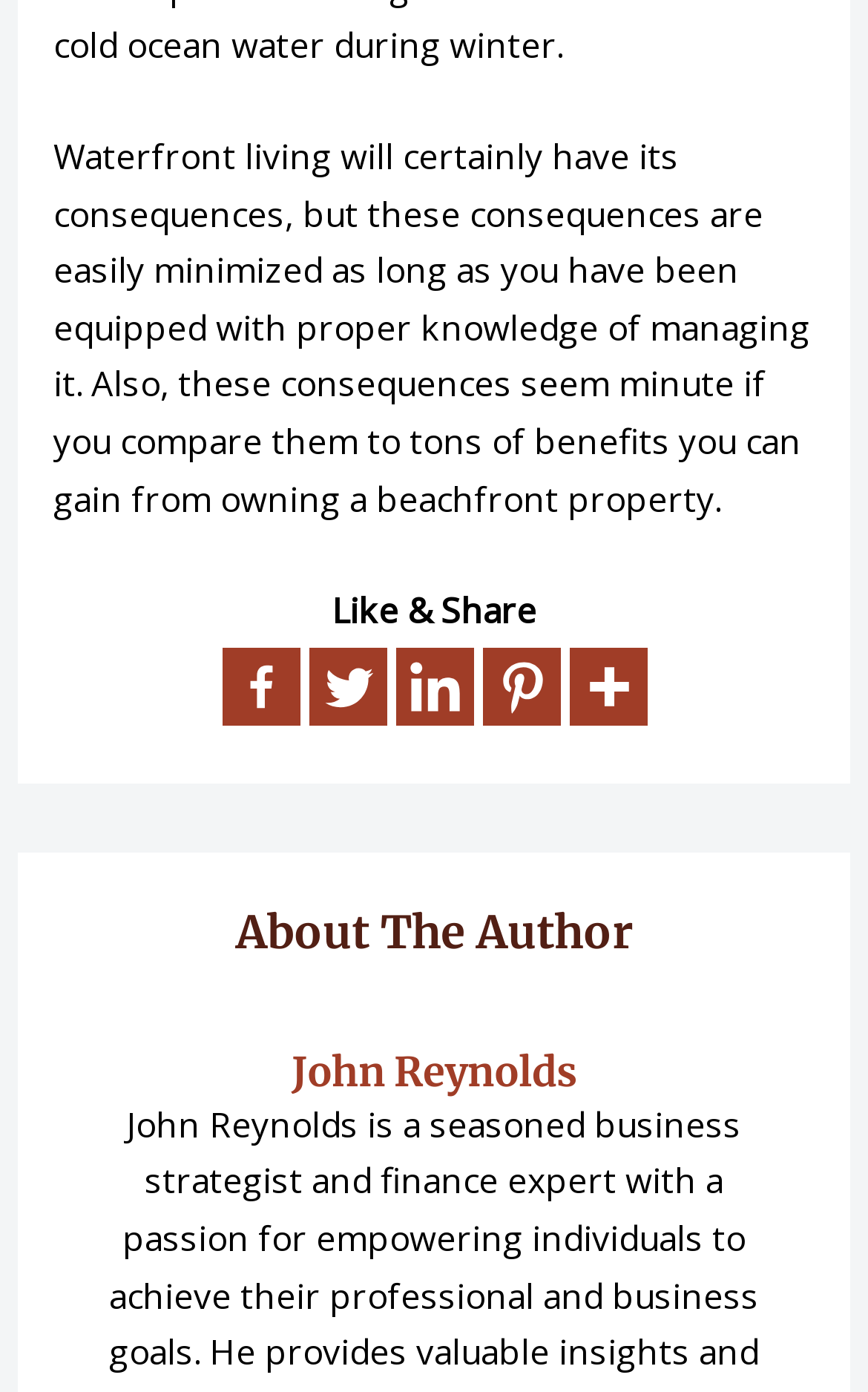What is the tone of the main text?
Using the visual information, reply with a single word or short phrase.

Informative